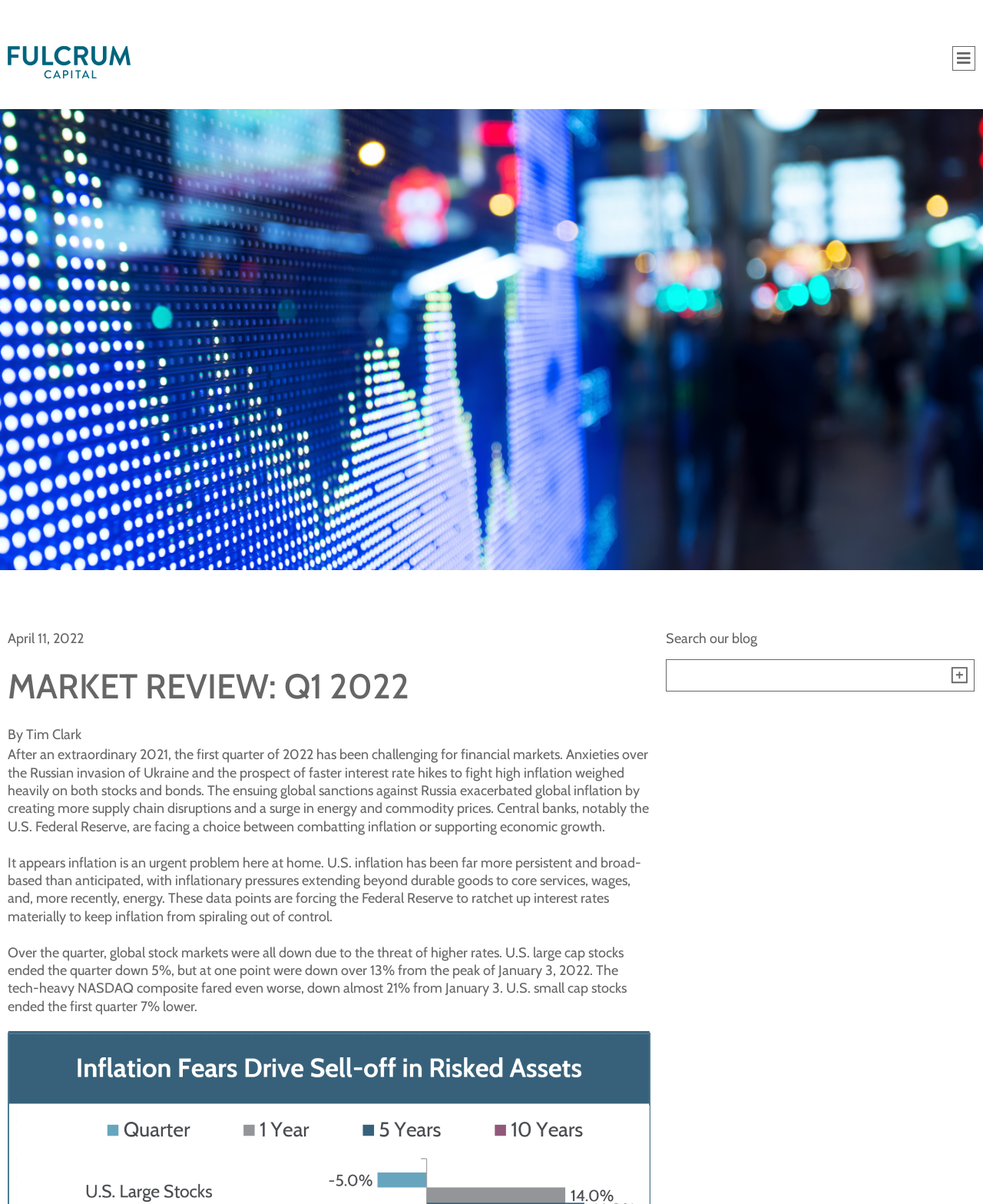What is the current concern of central banks?
Give a single word or phrase answer based on the content of the image.

Inflation